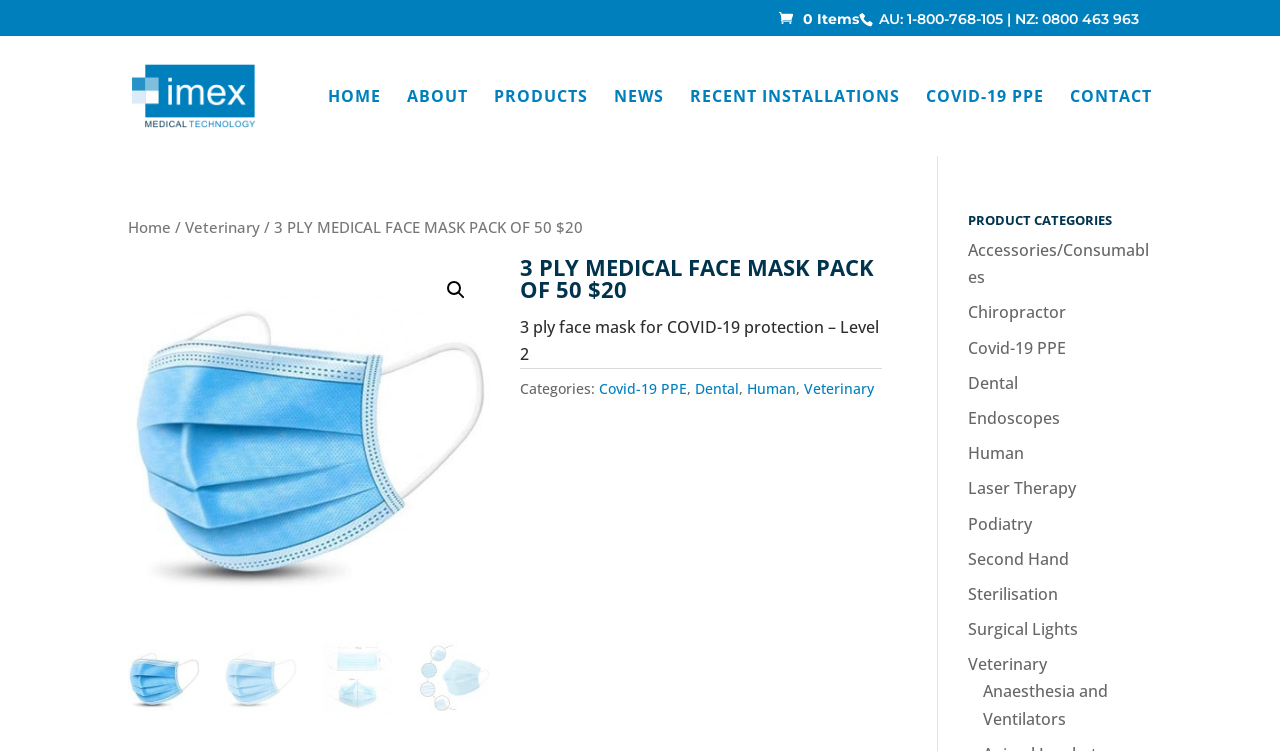Identify the coordinates of the bounding box for the element that must be clicked to accomplish the instruction: "view 3 PLY MEDICAL FACE MASK PACK OF 50 $20 product details".

[0.406, 0.341, 0.689, 0.418]